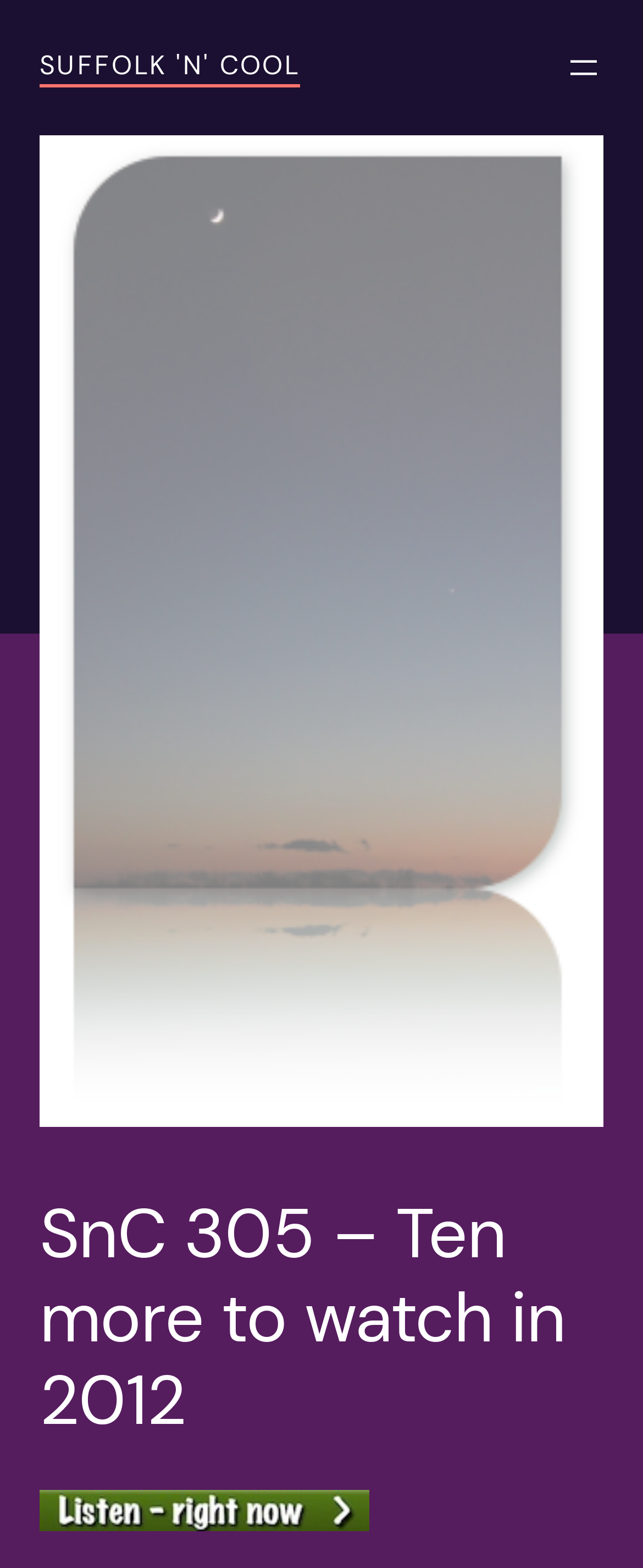Please identify the primary heading of the webpage and give its text content.

SnC 305 – Ten more to watch in 2012